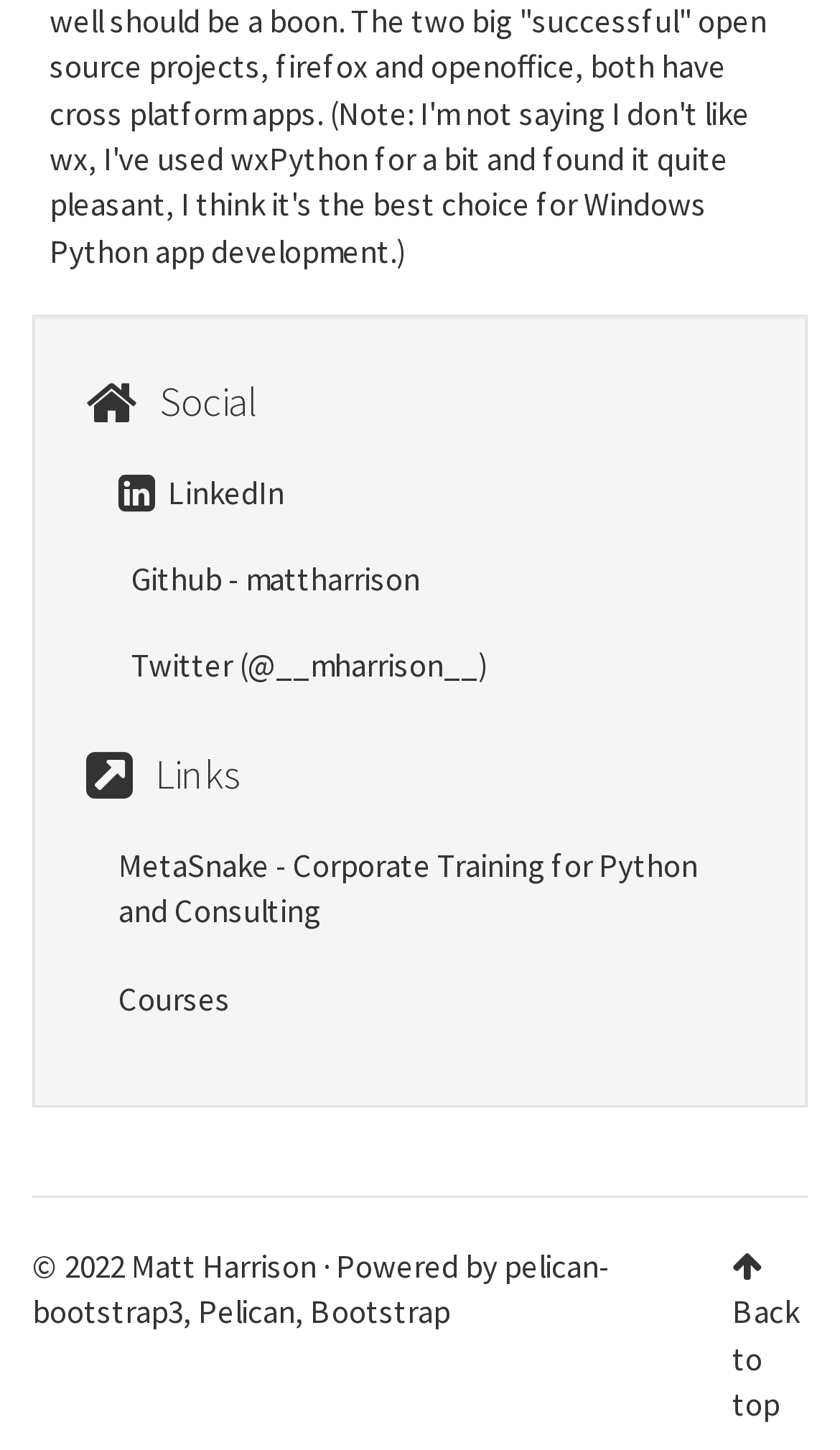Point out the bounding box coordinates of the section to click in order to follow this instruction: "View LinkedIn profile".

[0.141, 0.325, 0.338, 0.353]